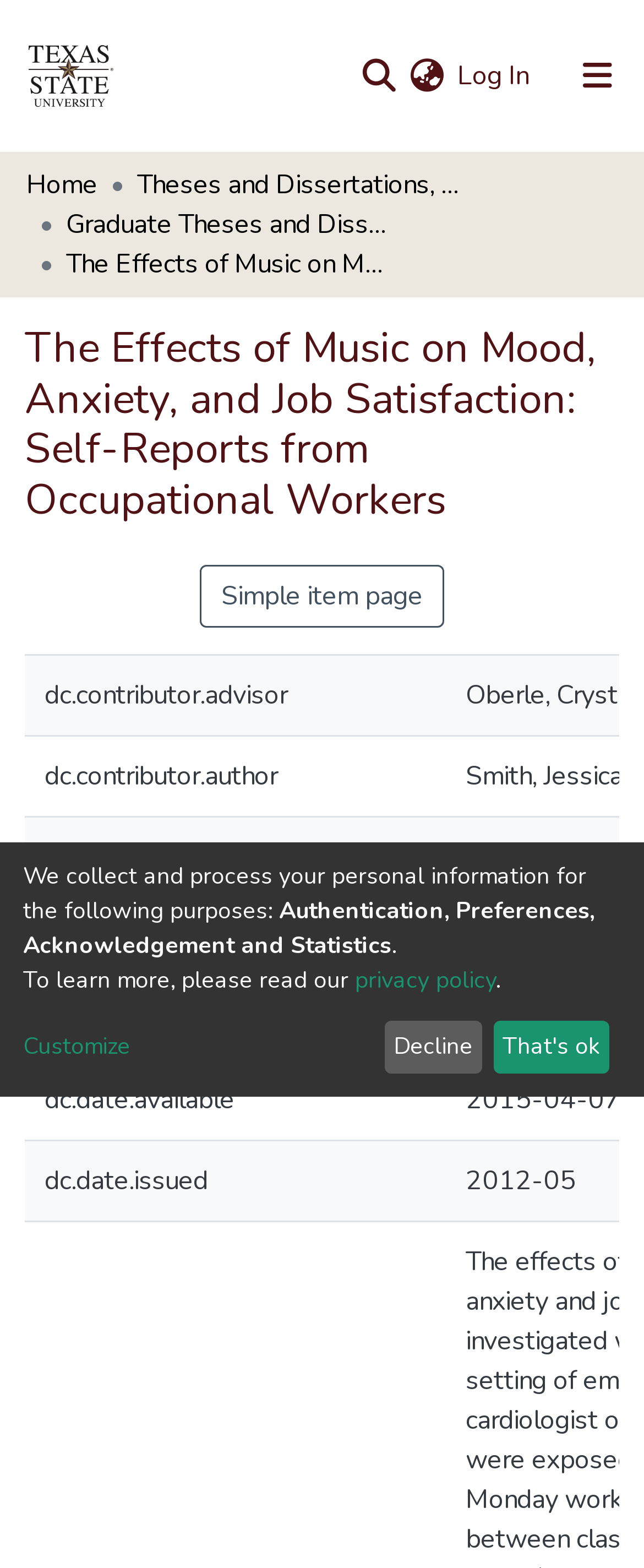Locate the bounding box coordinates of the clickable region to complete the following instruction: "View communities and collections."

[0.041, 0.097, 0.513, 0.139]